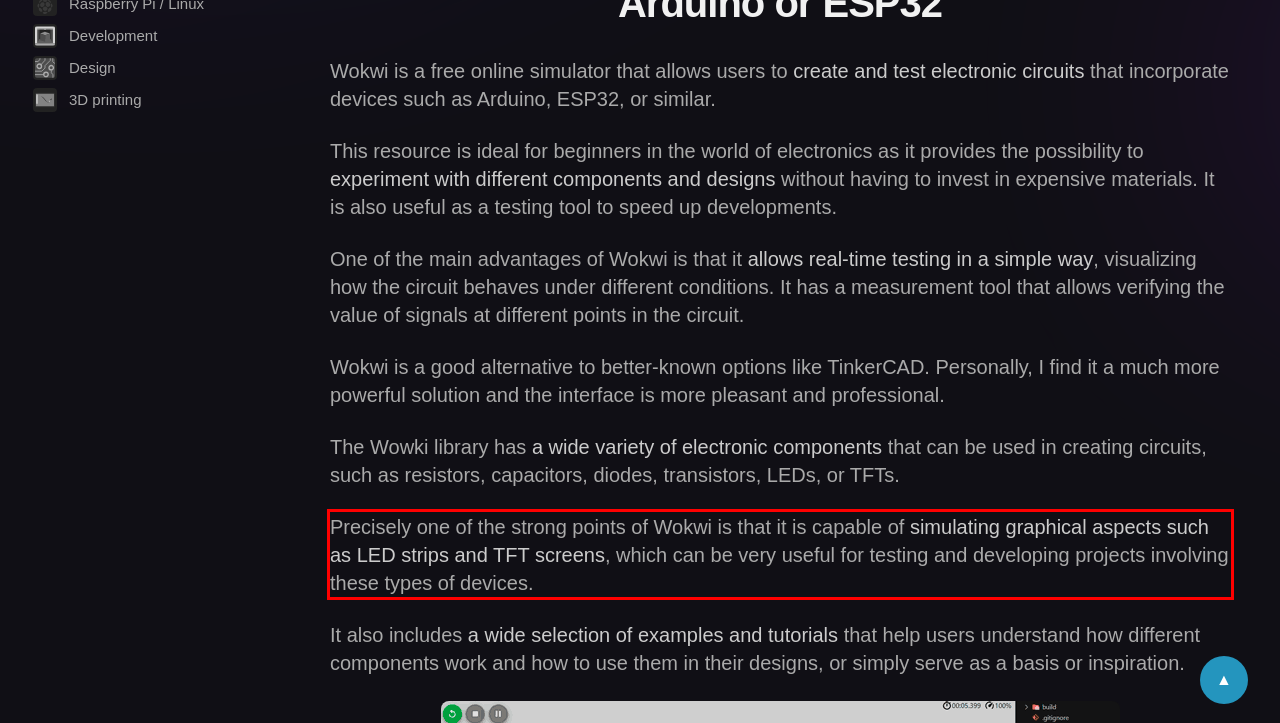Examine the webpage screenshot and use OCR to recognize and output the text within the red bounding box.

Precisely one of the strong points of Wokwi is that it is capable of simulating graphical aspects such as LED strips and TFT screens, which can be very useful for testing and developing projects involving these types of devices.